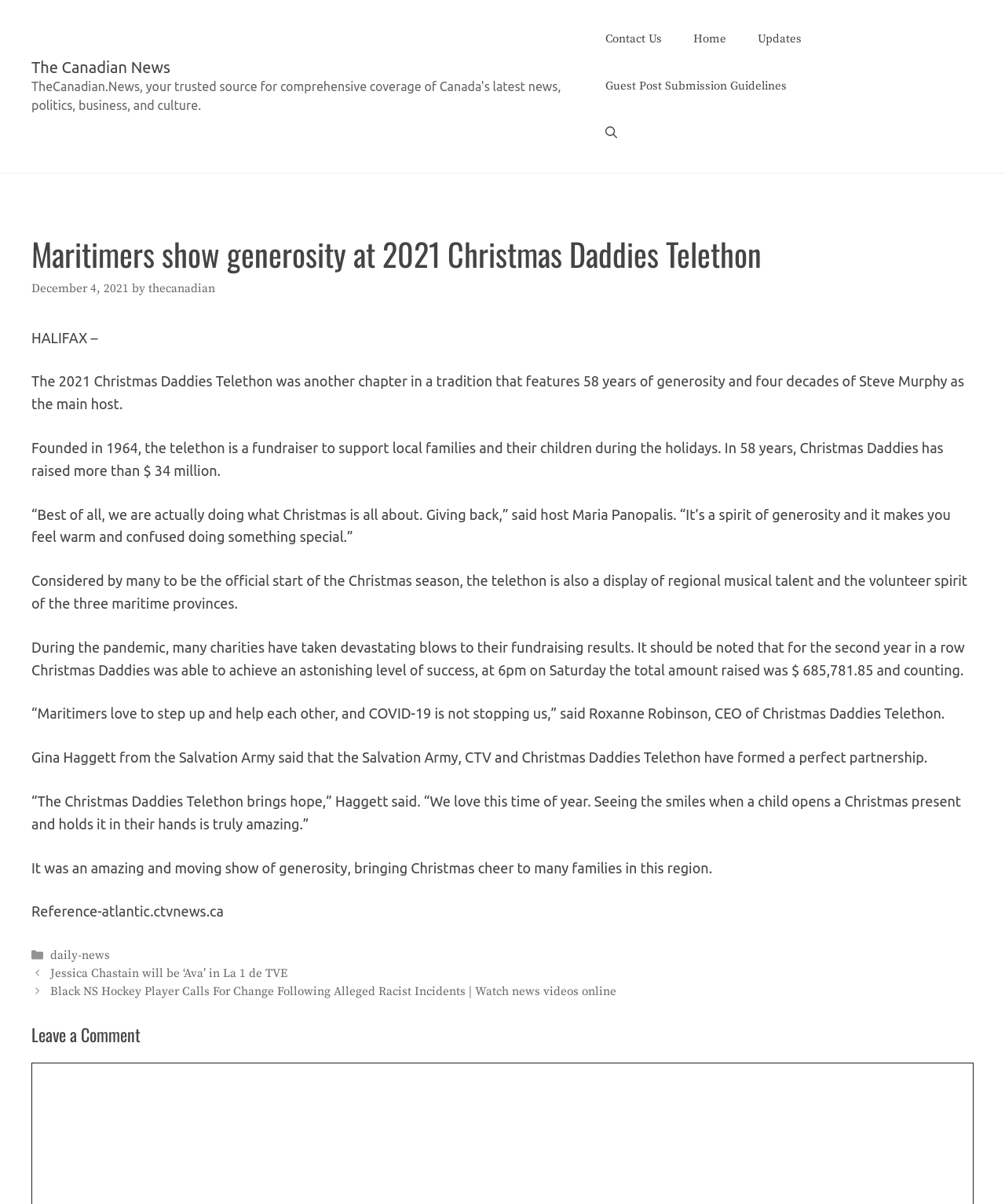Find the UI element described as: "The Canadian News" and predict its bounding box coordinates. Ensure the coordinates are four float numbers between 0 and 1, [left, top, right, bottom].

[0.031, 0.048, 0.169, 0.063]